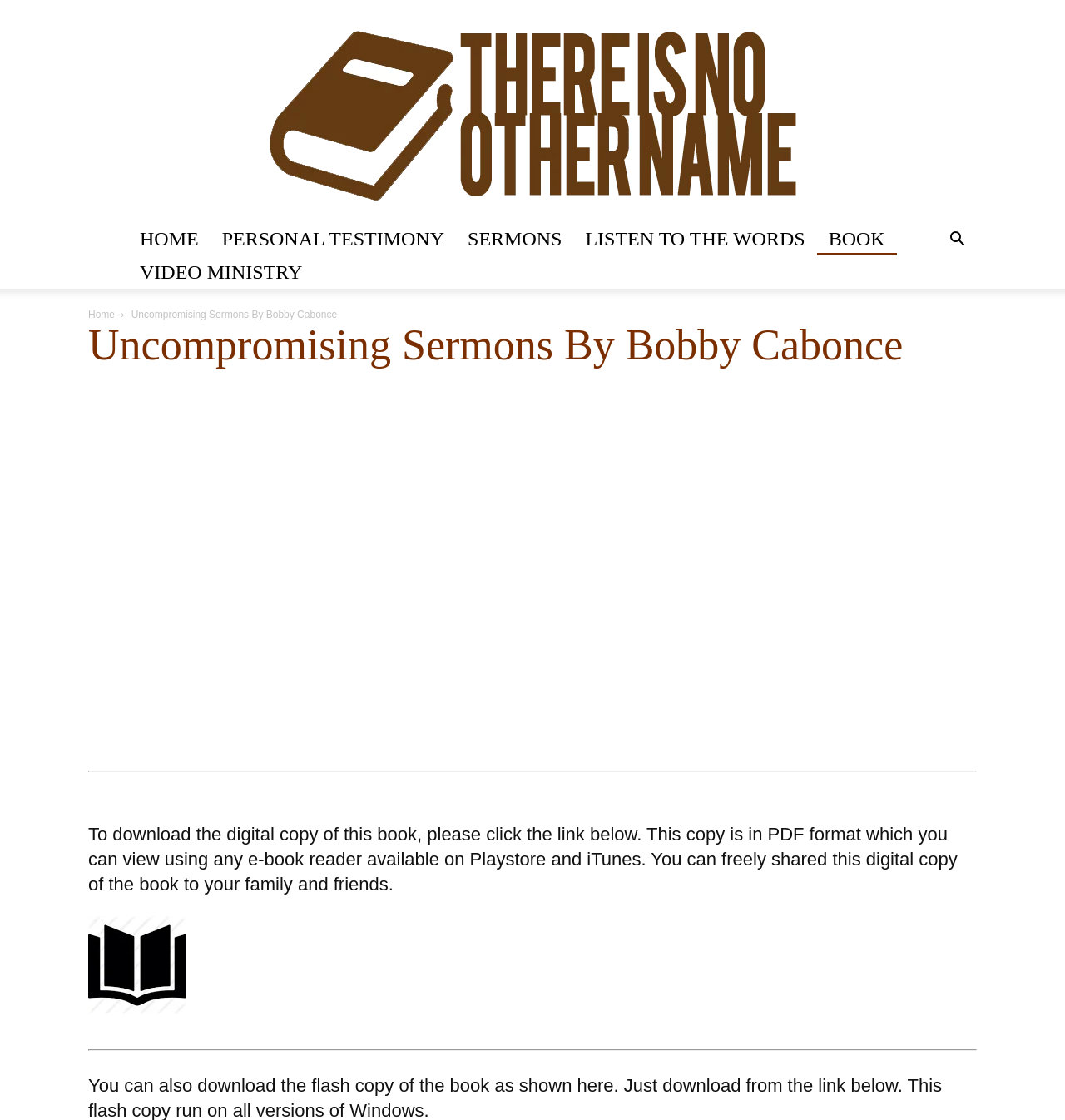Ascertain the bounding box coordinates for the UI element detailed here: "There Is No Other Name". The coordinates should be provided as [left, top, right, bottom] with each value being a float between 0 and 1.

[0.0, 0.0, 1.0, 0.198]